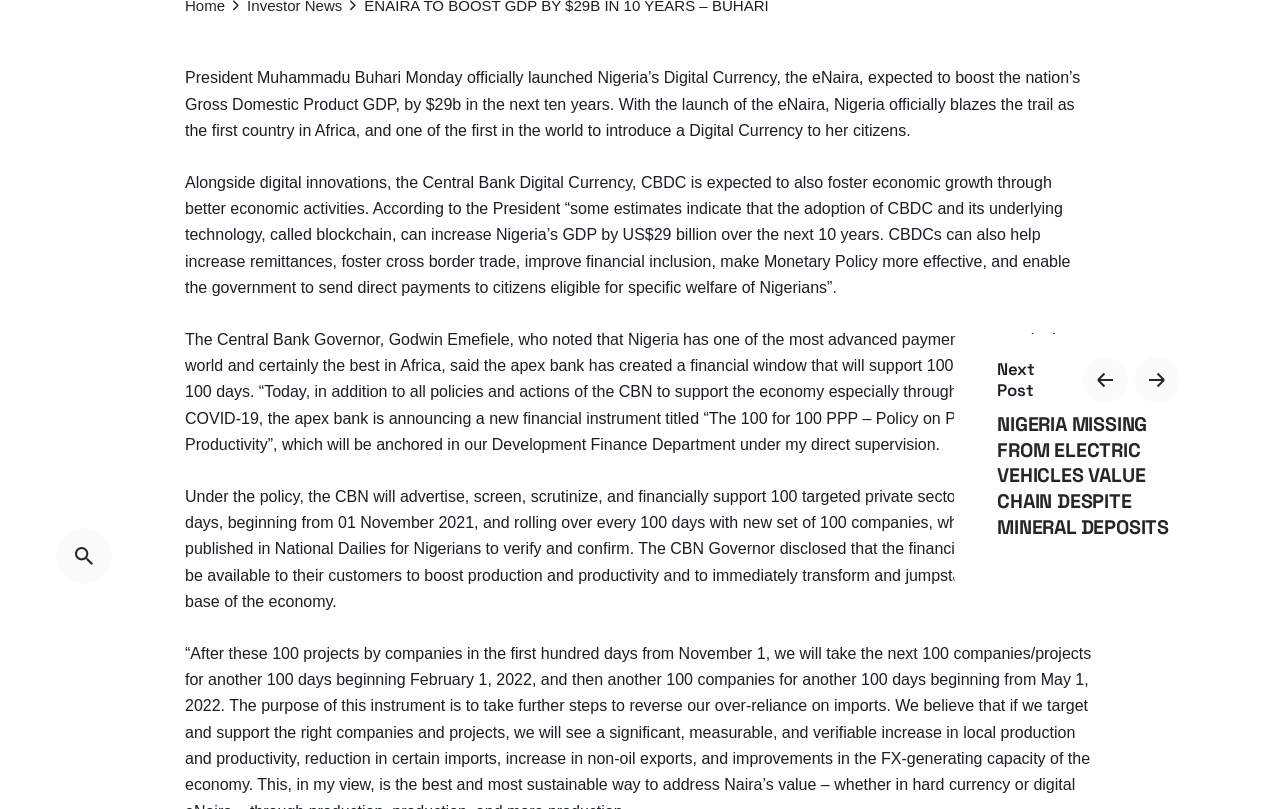Mark the bounding box of the element that matches the following description: "parent_node: Skip to content".

[0.044, 0.652, 0.088, 0.721]